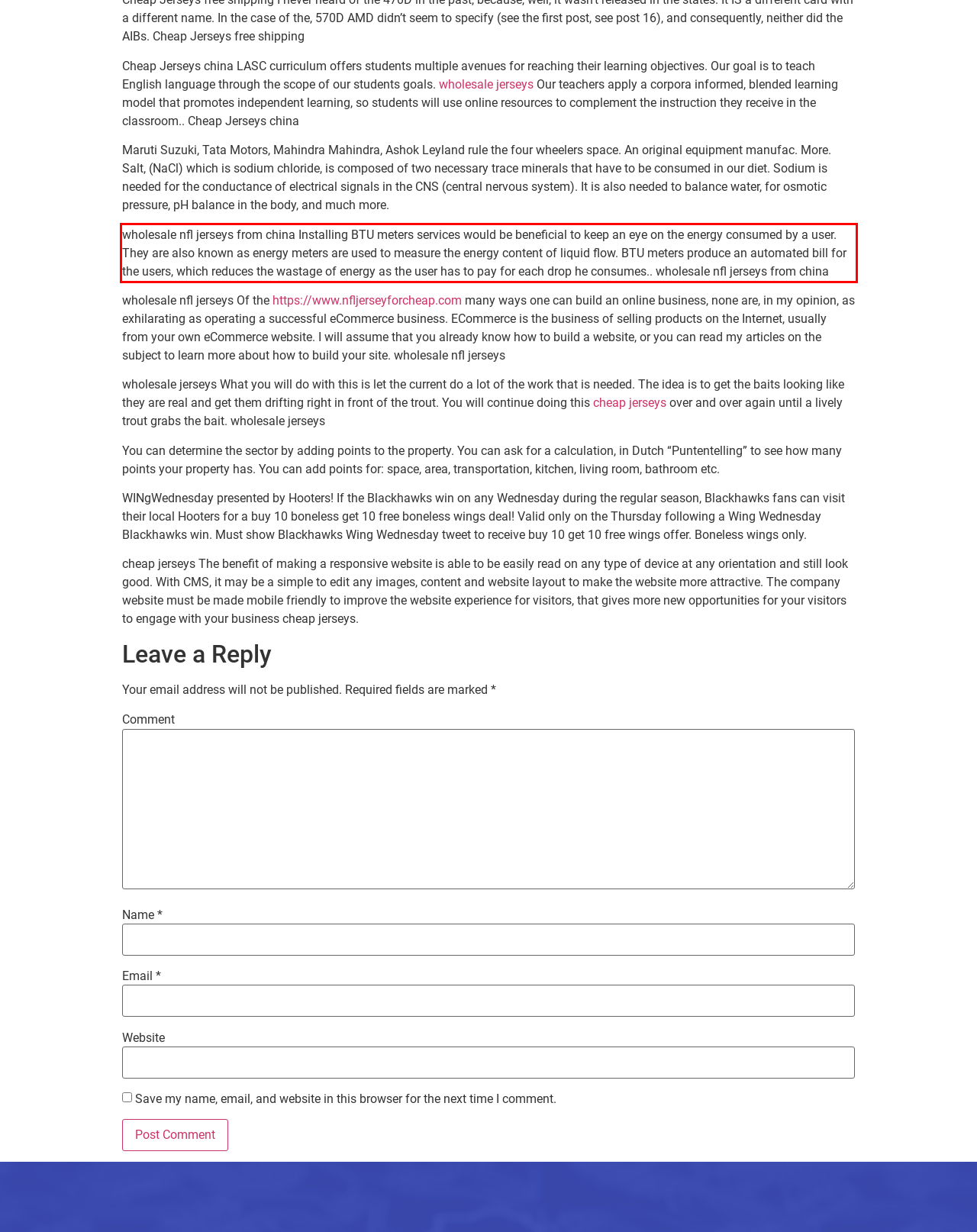Locate the red bounding box in the provided webpage screenshot and use OCR to determine the text content inside it.

wholesale nfl jerseys from china Installing BTU meters services would be beneficial to keep an eye on the energy consumed by a user. They are also known as energy meters are used to measure the energy content of liquid flow. BTU meters produce an automated bill for the users, which reduces the wastage of energy as the user has to pay for each drop he consumes.. wholesale nfl jerseys from china